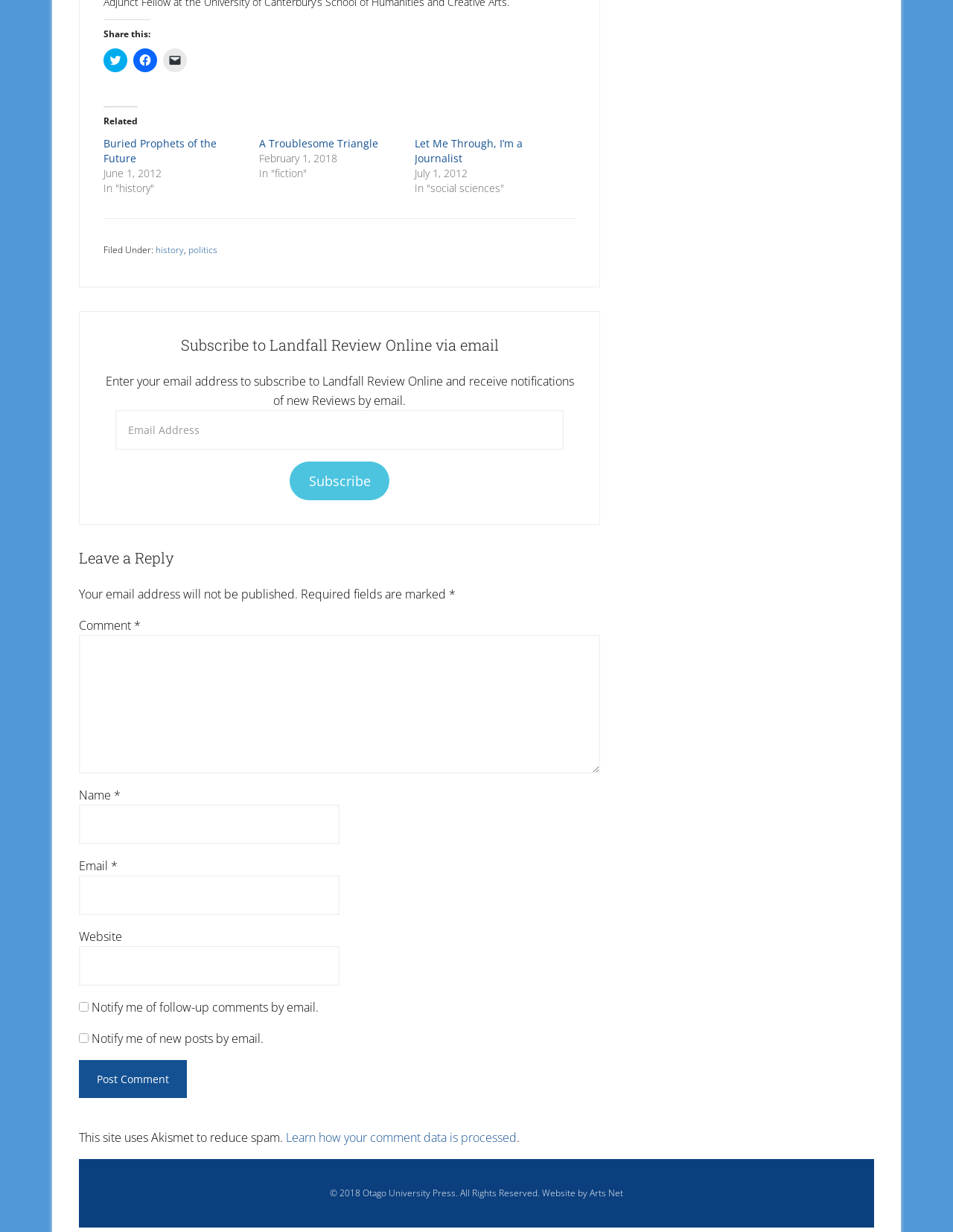Using the webpage screenshot, find the UI element described by Subscribe. Provide the bounding box coordinates in the format (top-left x, top-left y, bottom-right x, bottom-right y), ensuring all values are floating point numbers between 0 and 1.

[0.304, 0.375, 0.409, 0.406]